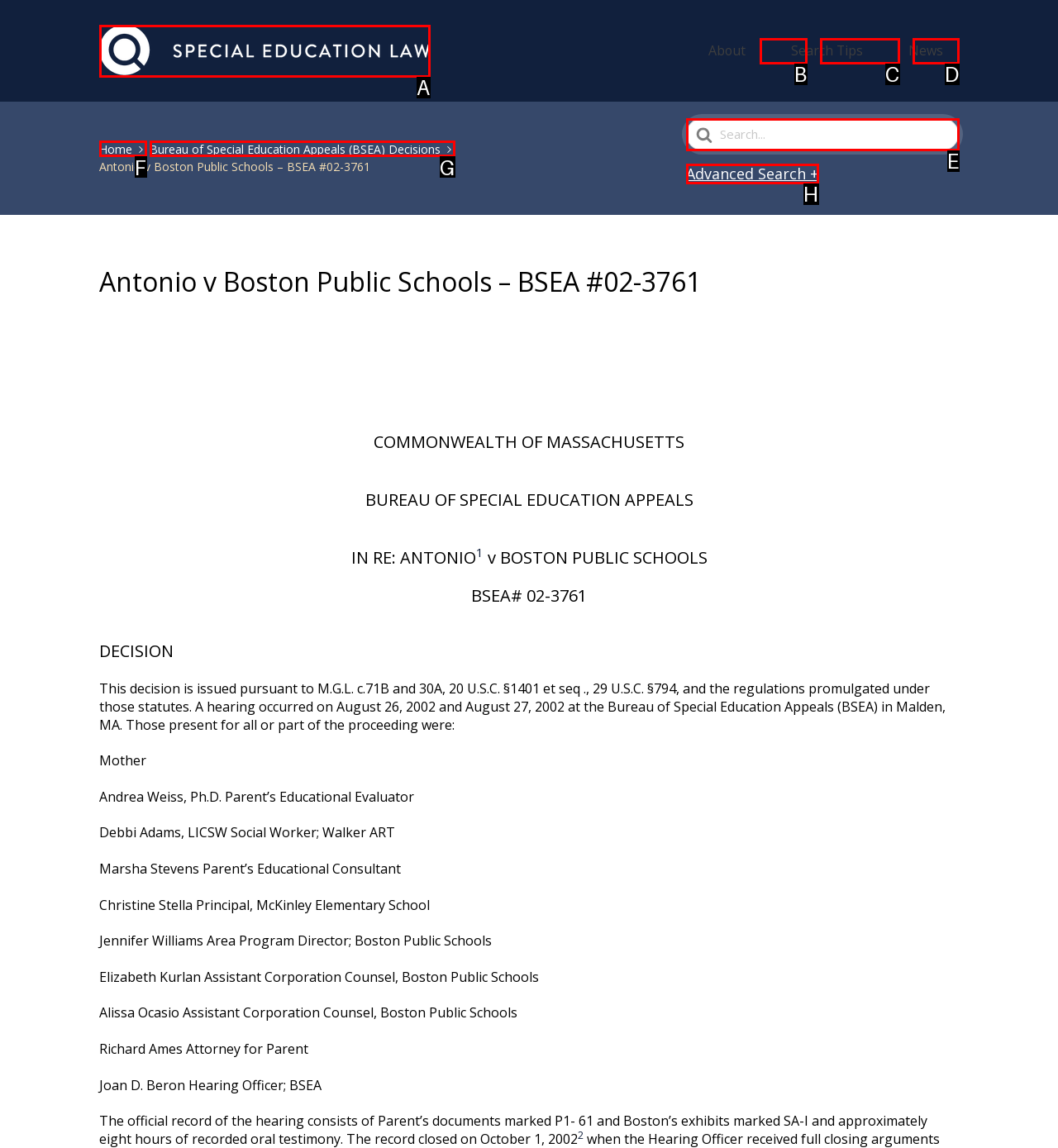Based on the description: News, identify the matching HTML element. Reply with the letter of the correct option directly.

D